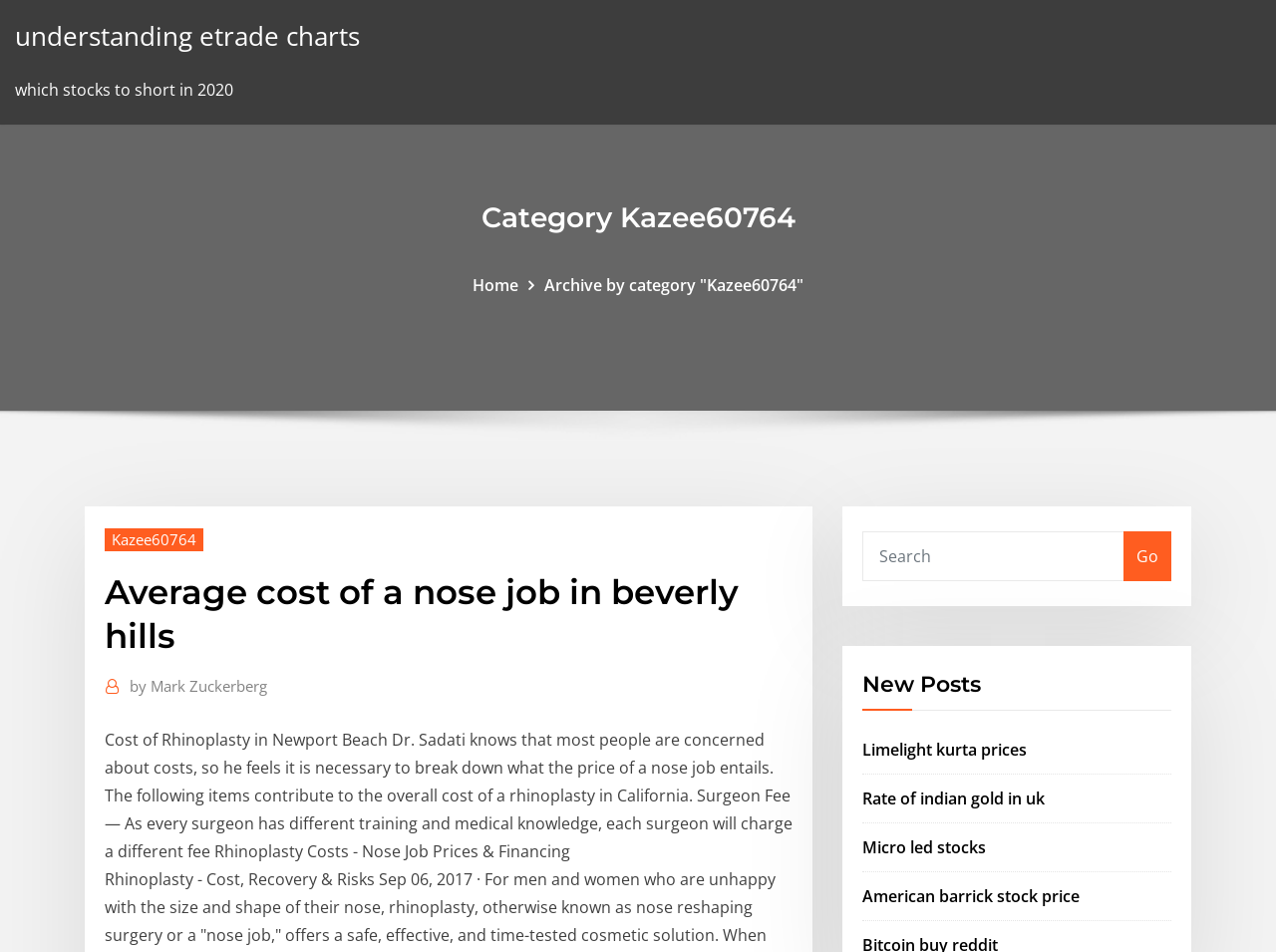Determine the bounding box coordinates for the clickable element required to fulfill the instruction: "search for something". Provide the coordinates as four float numbers between 0 and 1, i.e., [left, top, right, bottom].

[0.676, 0.558, 0.881, 0.61]